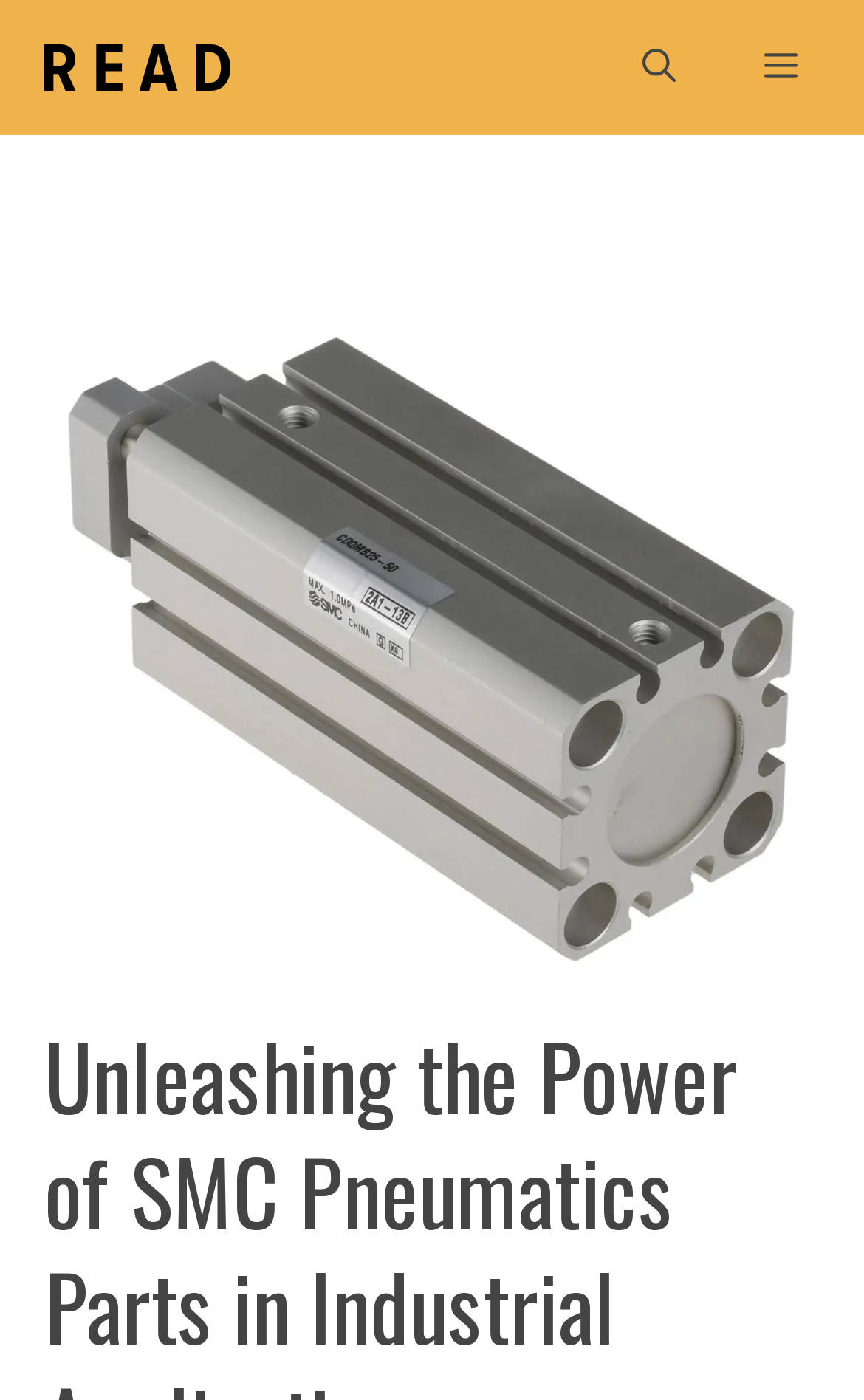Determine the bounding box coordinates for the UI element with the following description: "aria-label="Open Search Bar"". The coordinates should be four float numbers between 0 and 1, represented as [left, top, right, bottom].

[0.692, 0.016, 0.833, 0.081]